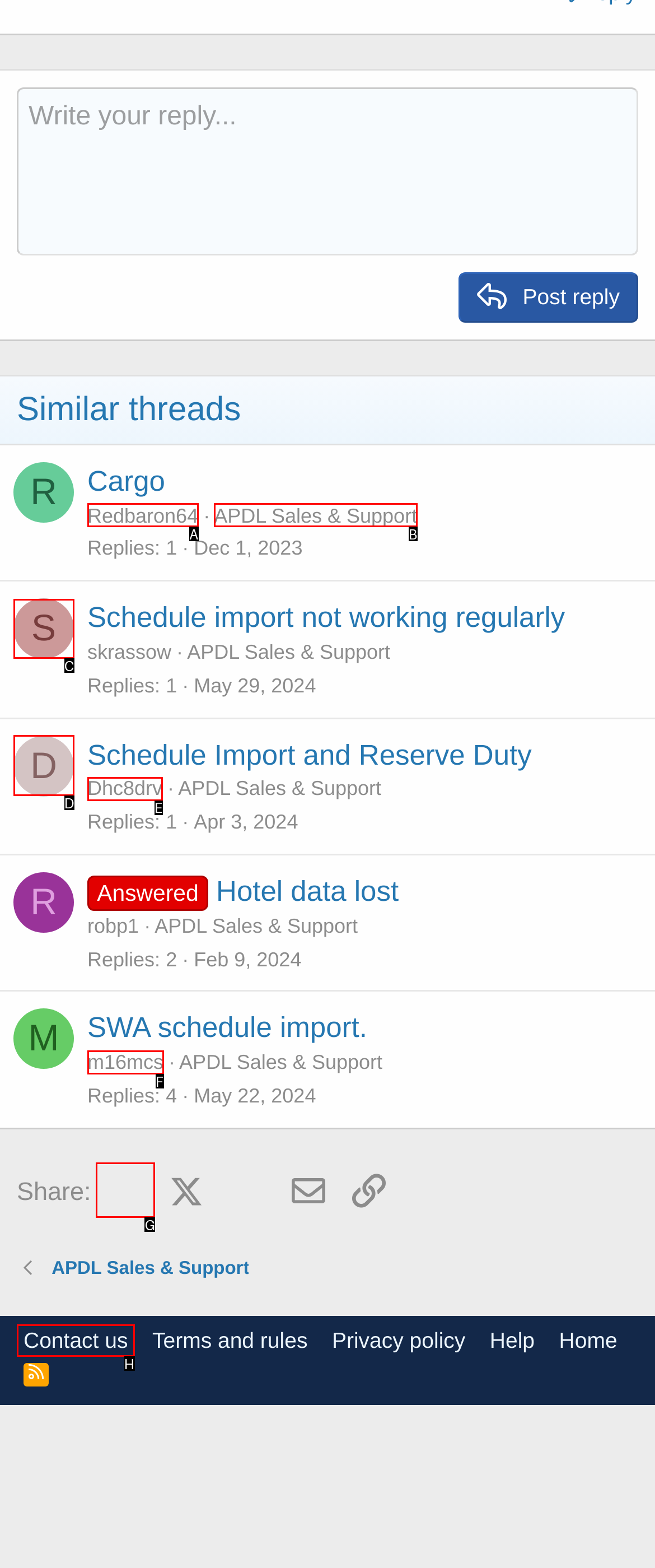Determine the letter of the element I should select to fulfill the following instruction: View thread by skrassow. Just provide the letter.

C